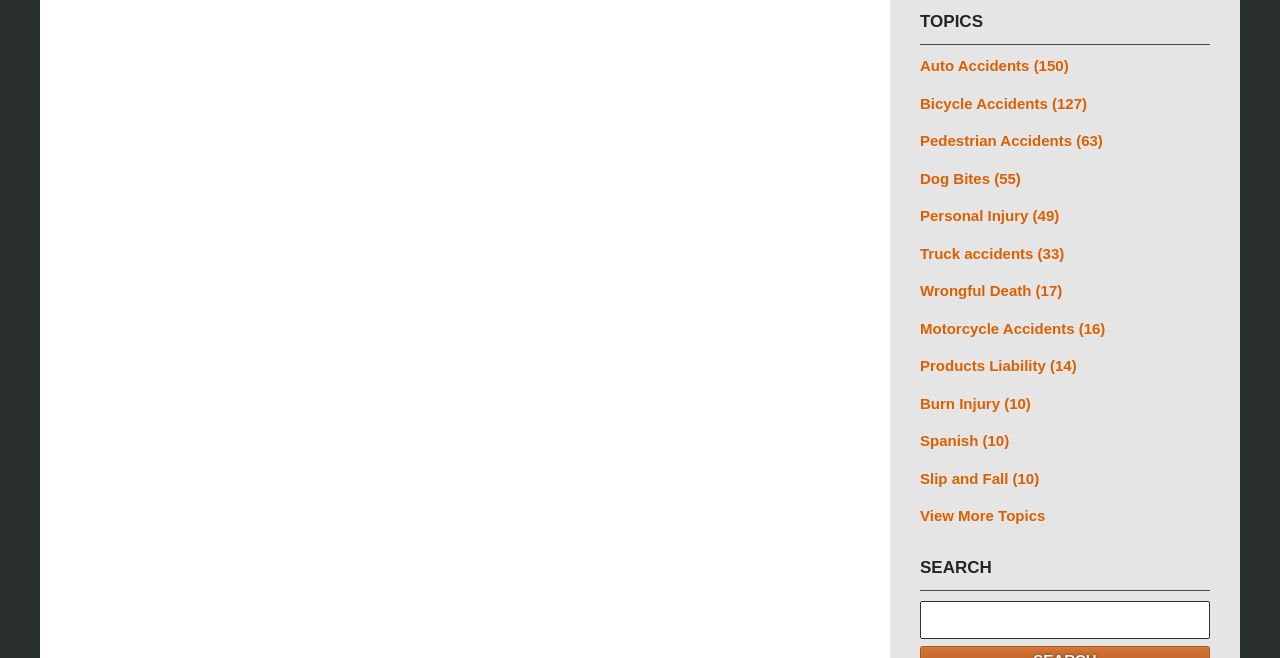Extract the bounding box coordinates for the UI element described by the text: "Truck accidents (33)". The coordinates should be in the form of [left, top, right, bottom] with values between 0 and 1.

[0.719, 0.369, 0.945, 0.403]